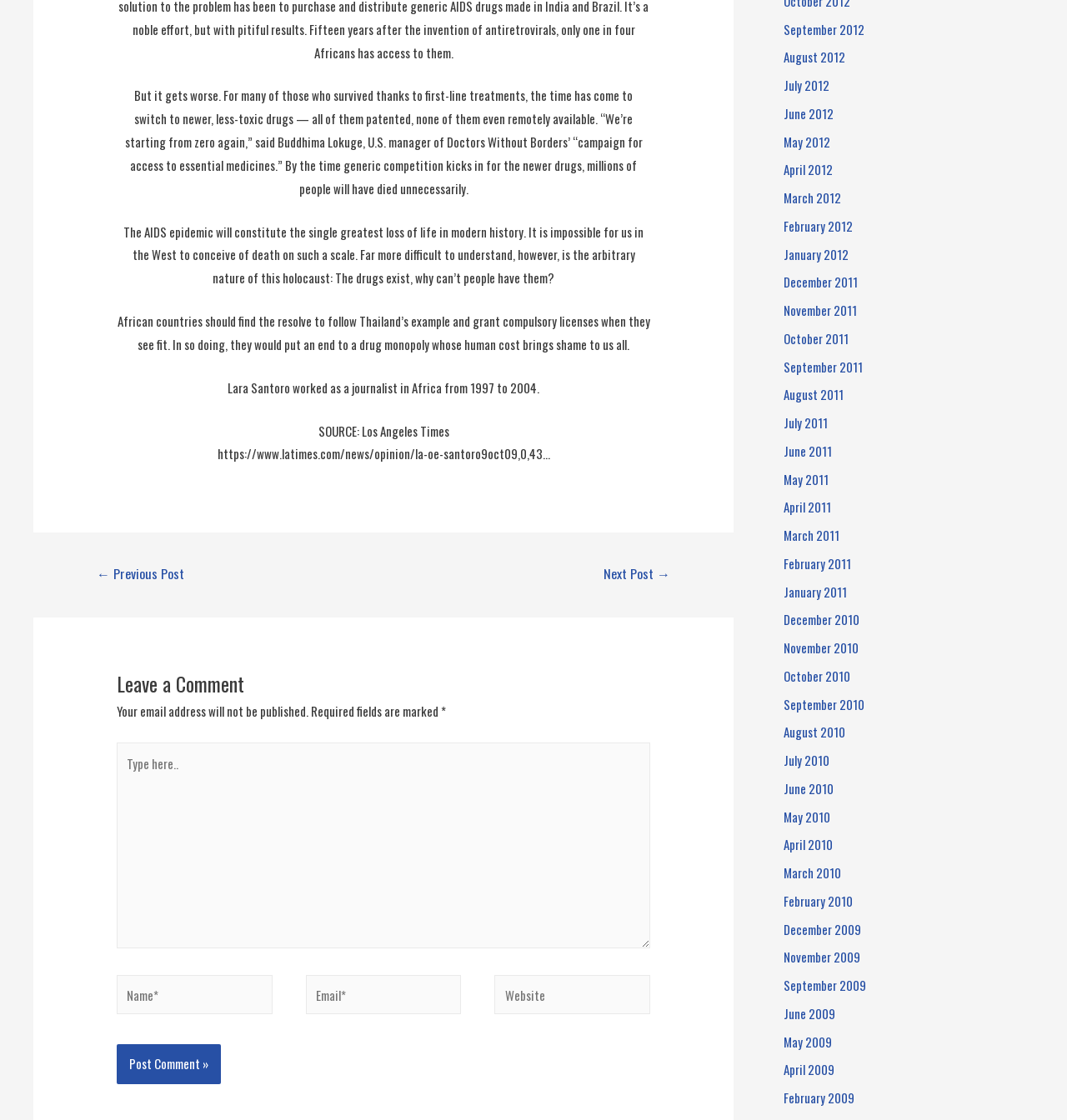Use a single word or phrase to answer the question:
What is the source of the article?

Los Angeles Times